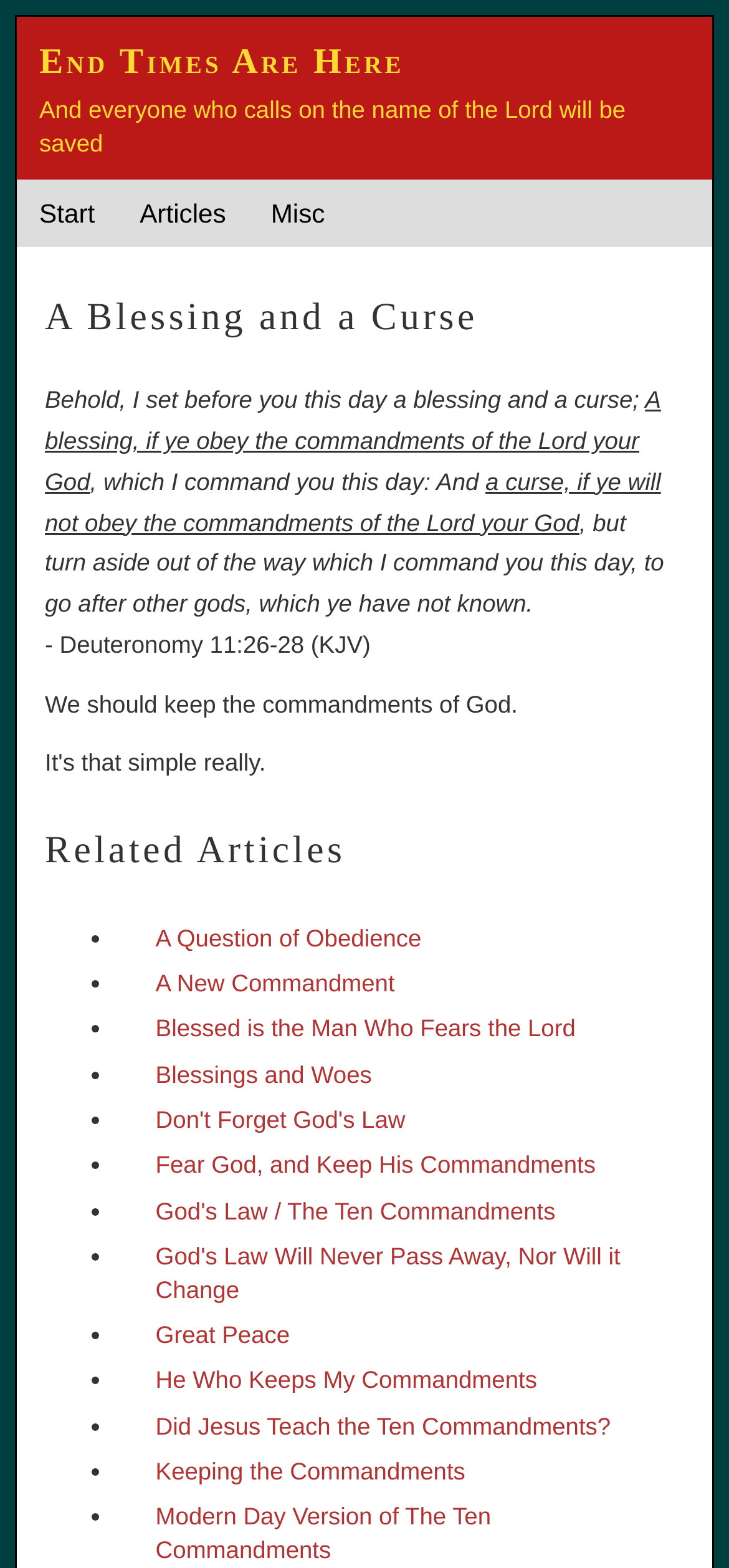Identify the bounding box coordinates of the element to click to follow this instruction: 'Explore 'Misc''. Ensure the coordinates are four float values between 0 and 1, provided as [left, top, right, bottom].

[0.341, 0.114, 0.476, 0.157]